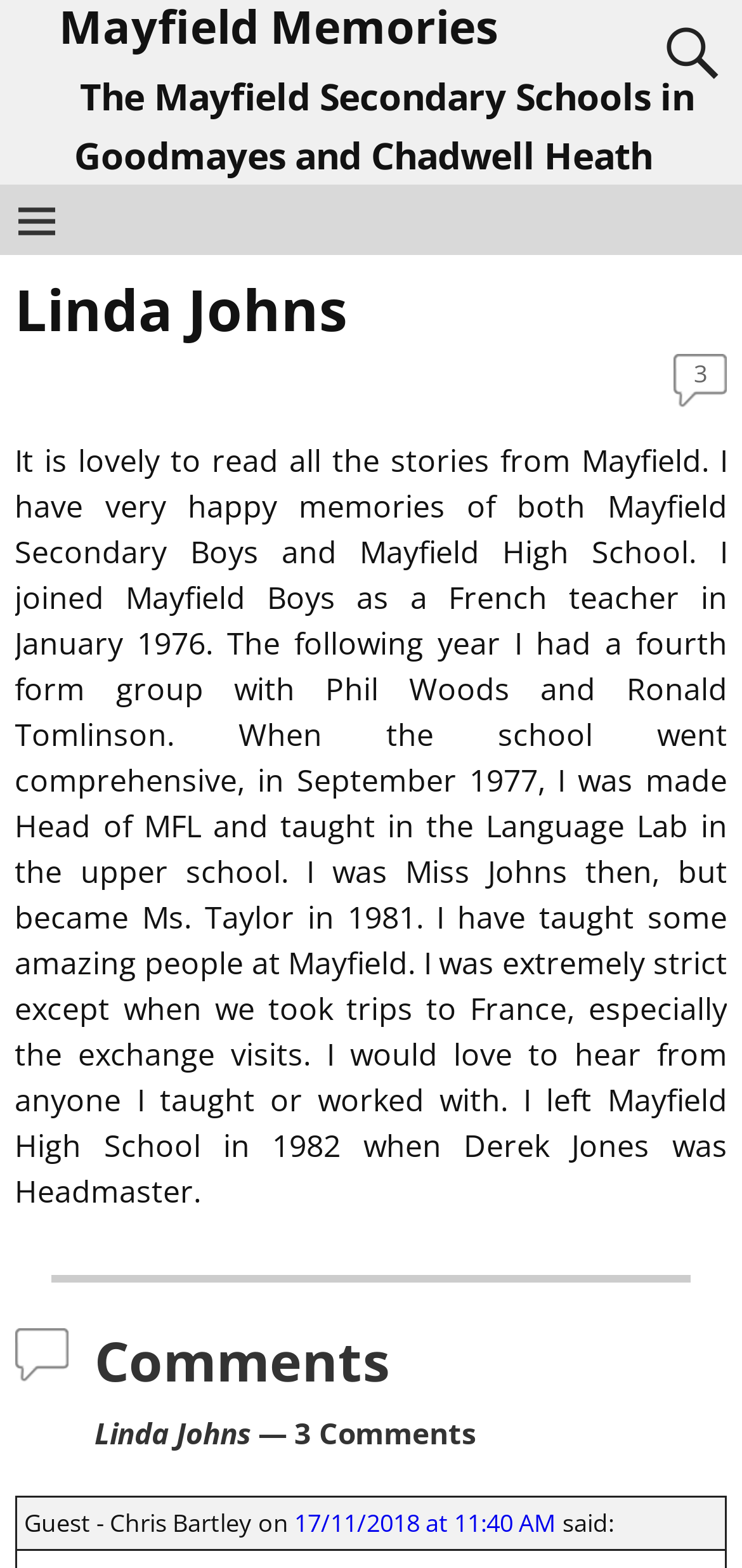Predict the bounding box of the UI element based on this description: "3".

[0.908, 0.226, 0.98, 0.26]